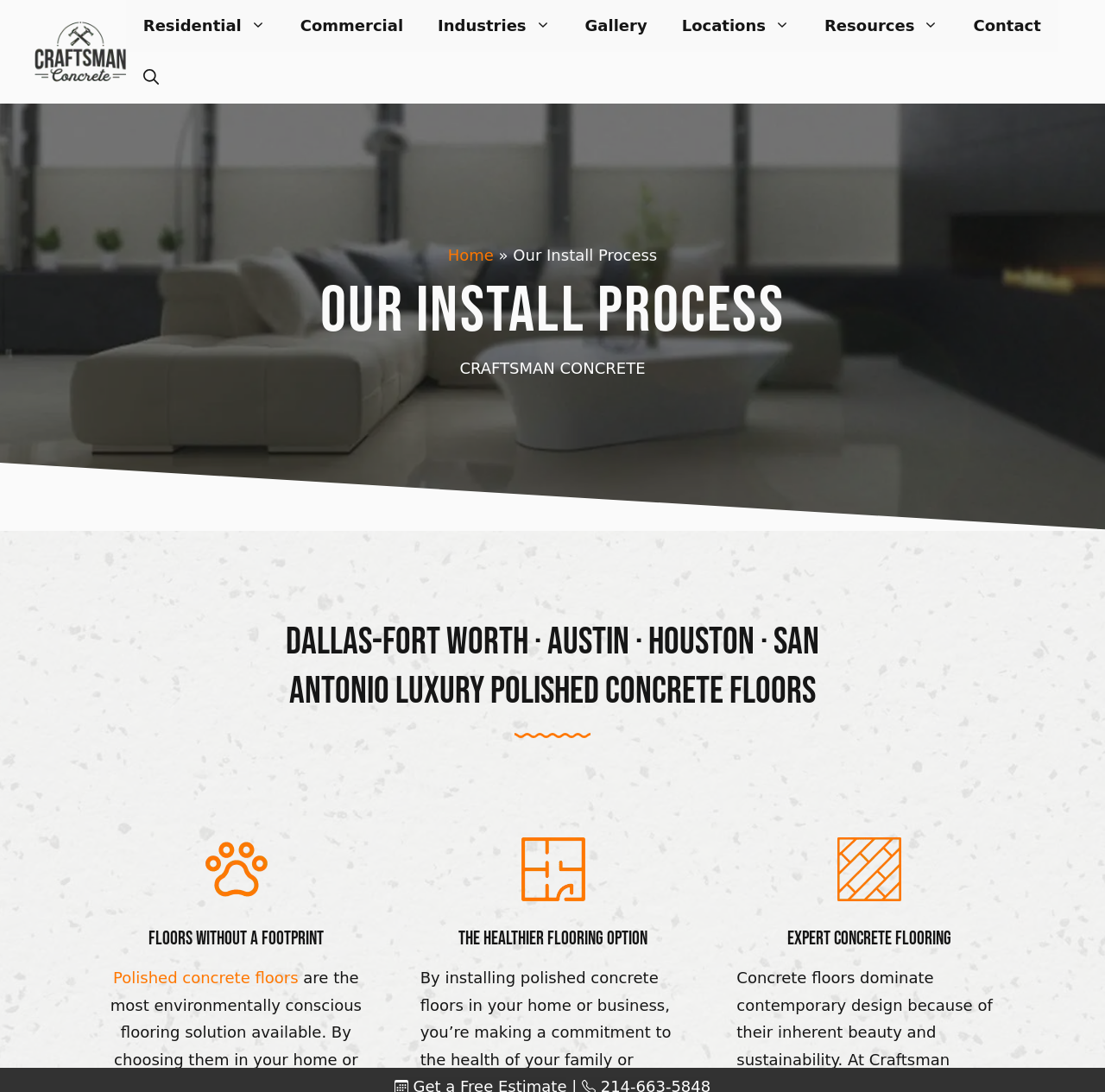Please identify the bounding box coordinates of the area that needs to be clicked to fulfill the following instruction: "Open the search bar."

[0.114, 0.047, 0.159, 0.095]